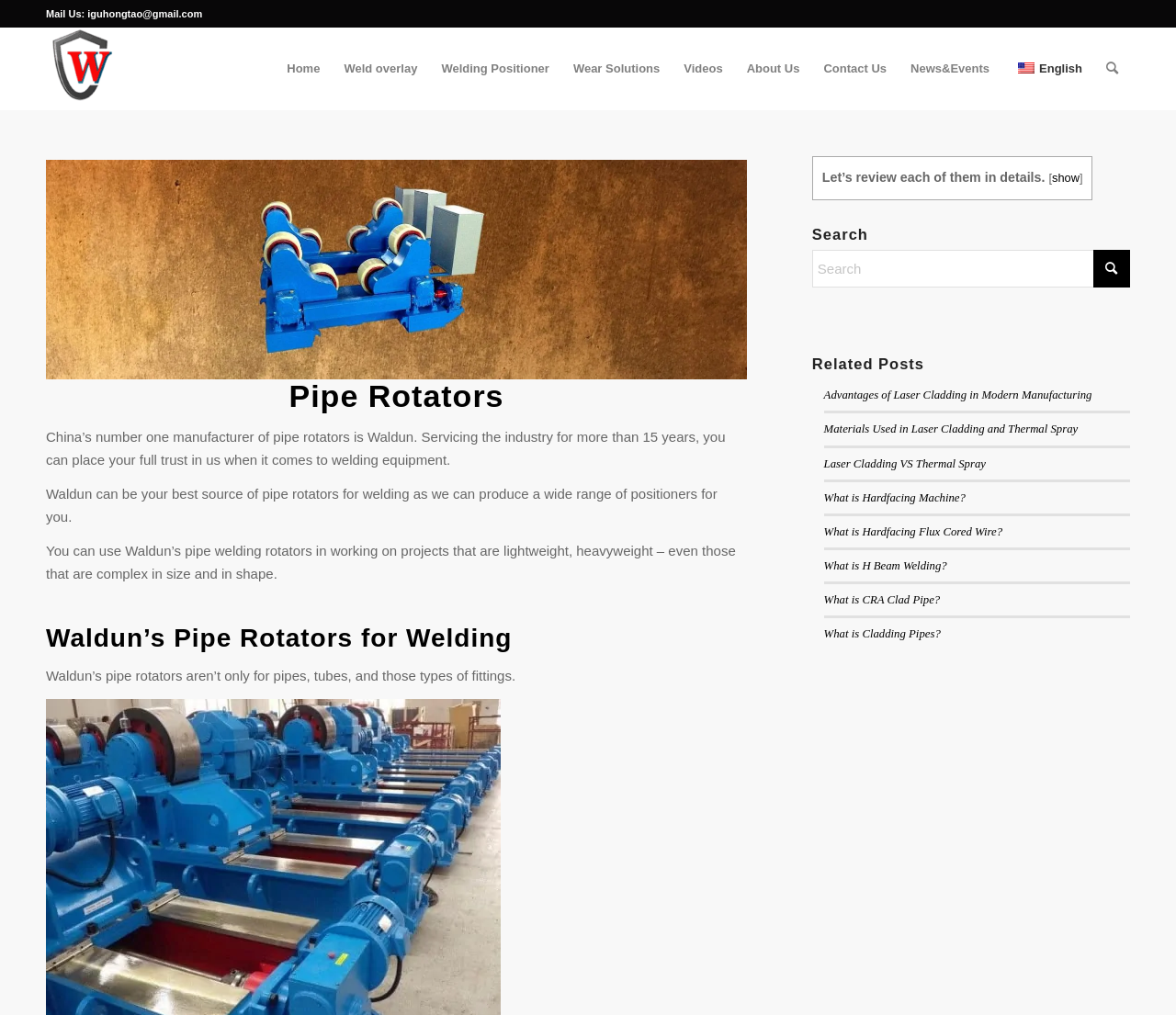Identify the bounding box coordinates for the UI element described as: "Waldun’s Pipe Rotators for Welding". The coordinates should be provided as four floats between 0 and 1: [left, top, right, bottom].

[0.699, 0.203, 0.874, 0.217]